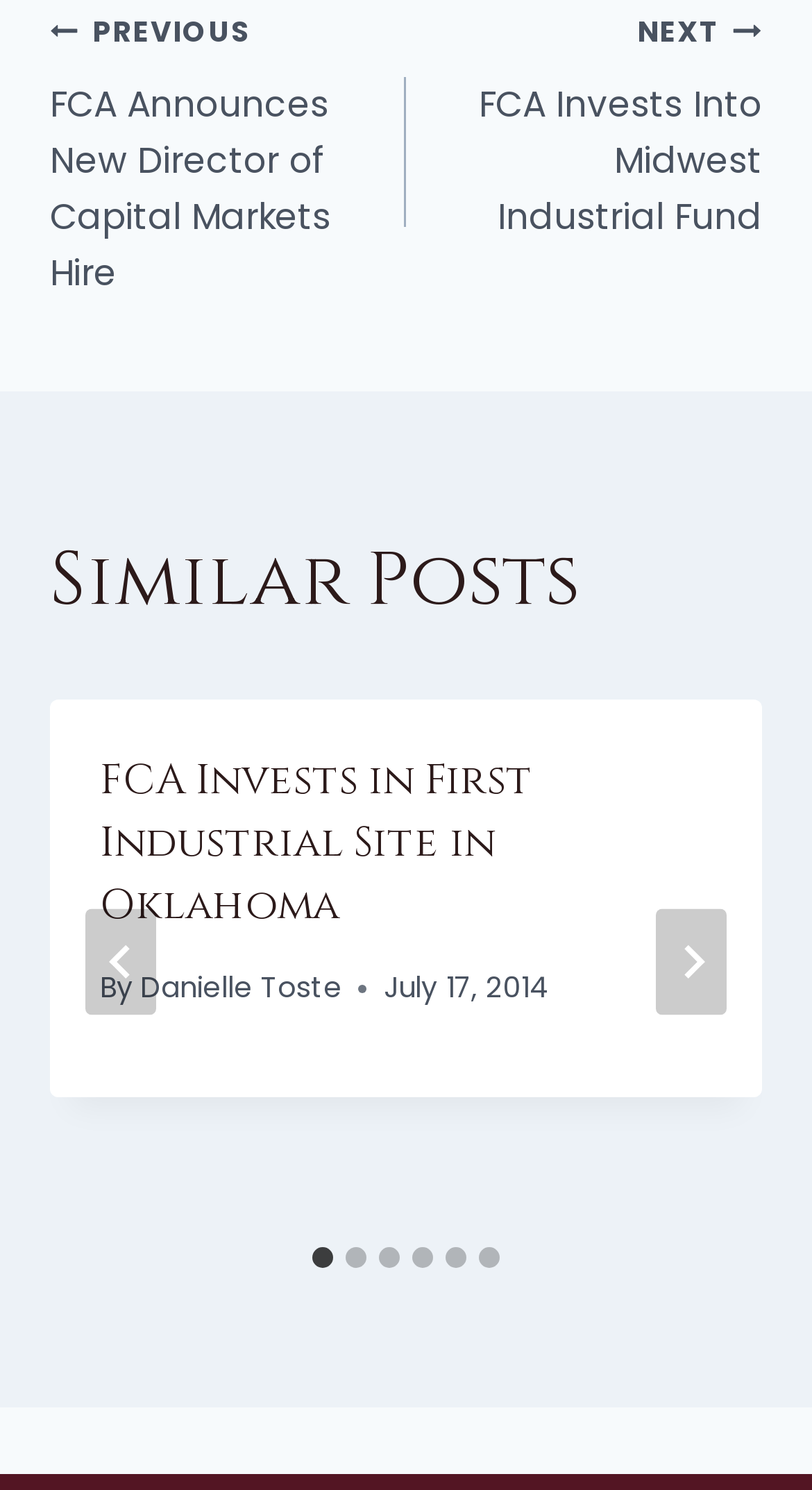From the details in the image, provide a thorough response to the question: What is the title of the first post?

I found the title of the first post by looking at the heading element inside the article element, which is 'FCA Invests in First Industrial Site in Oklahoma'.